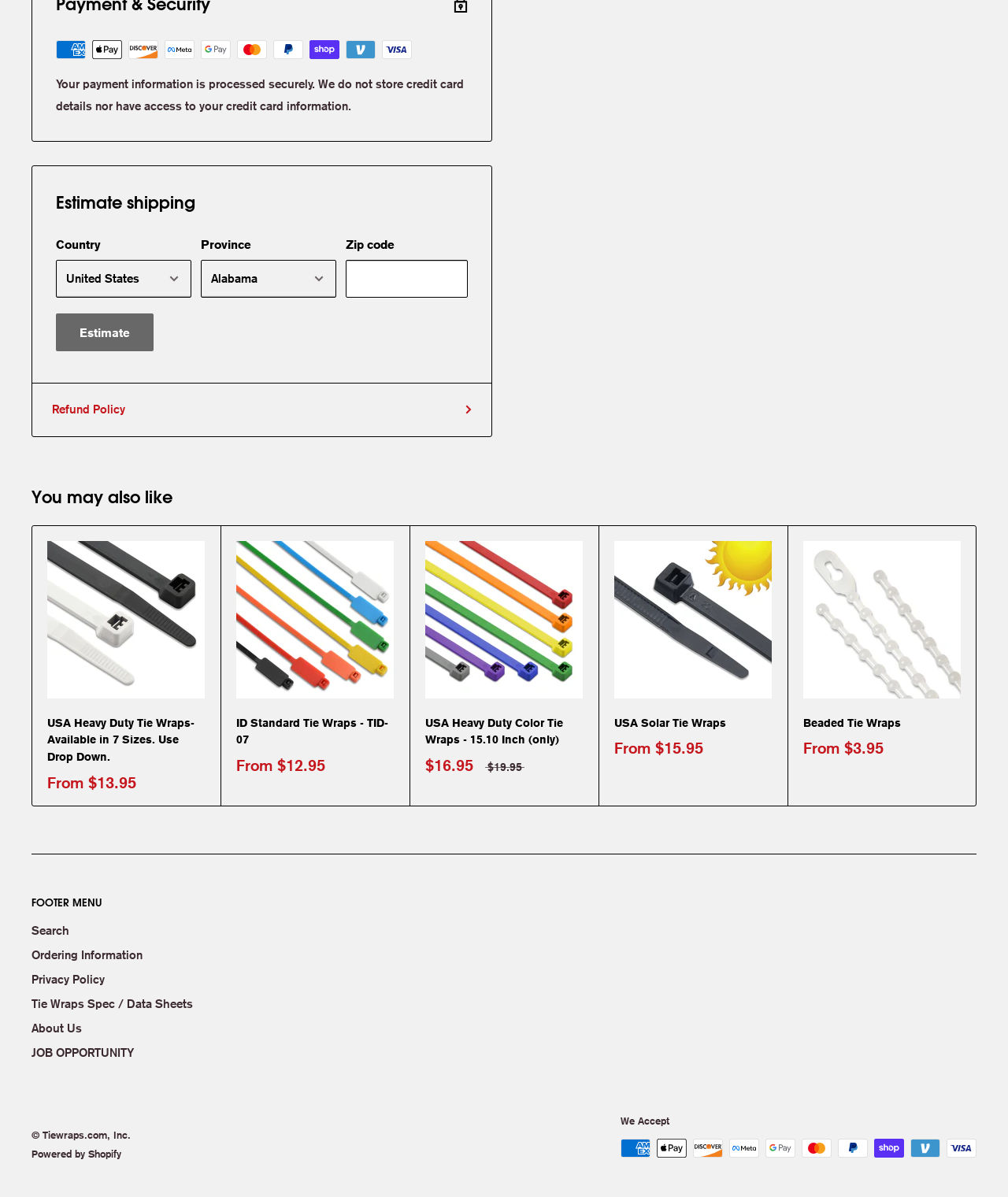What is the copyright information?
Please provide a comprehensive answer based on the contents of the image.

The webpage has a copyright notice at the bottom, which states '© Tiewraps.com, Inc.', indicating that the website is owned and operated by Tiewraps.com, Inc.